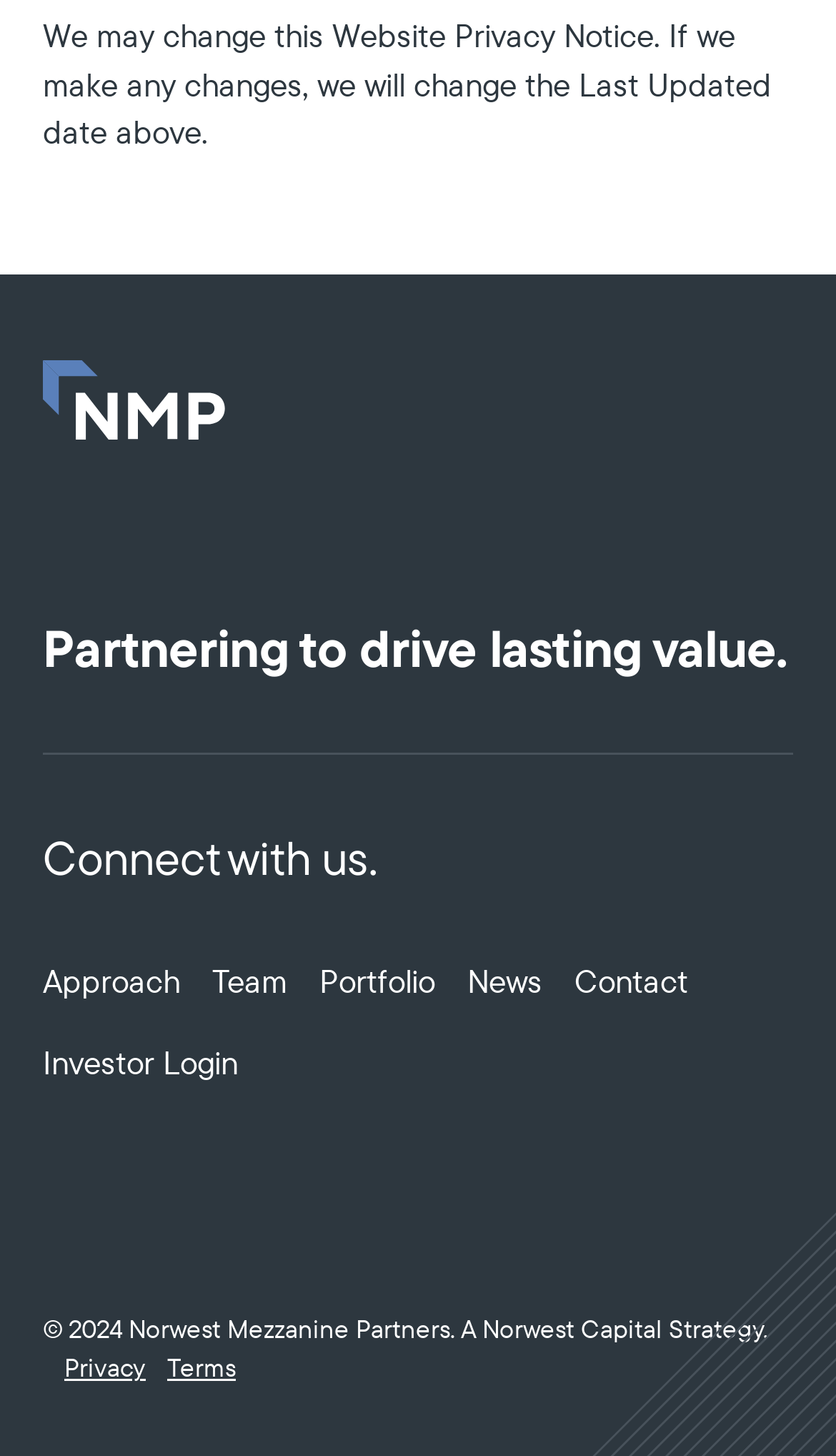Determine the bounding box coordinates of the element's region needed to click to follow the instruction: "Login as an investor". Provide these coordinates as four float numbers between 0 and 1, formatted as [left, top, right, bottom].

[0.051, 0.716, 0.285, 0.744]